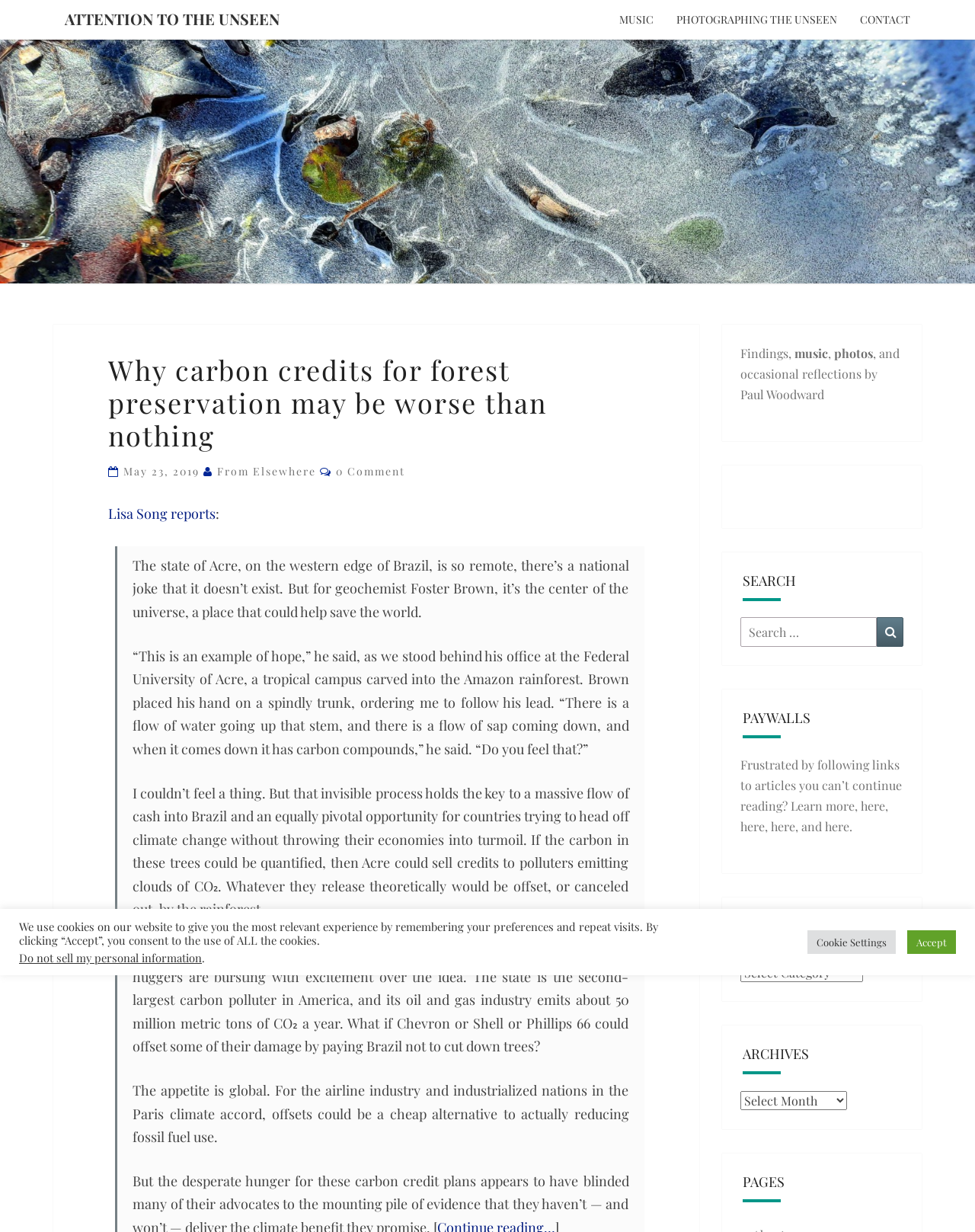Locate the bounding box coordinates of the clickable area to execute the instruction: "Click on the 'ATTENTION TO THE UNSEEN' link". Provide the coordinates as four float numbers between 0 and 1, represented as [left, top, right, bottom].

[0.055, 0.0, 0.298, 0.031]